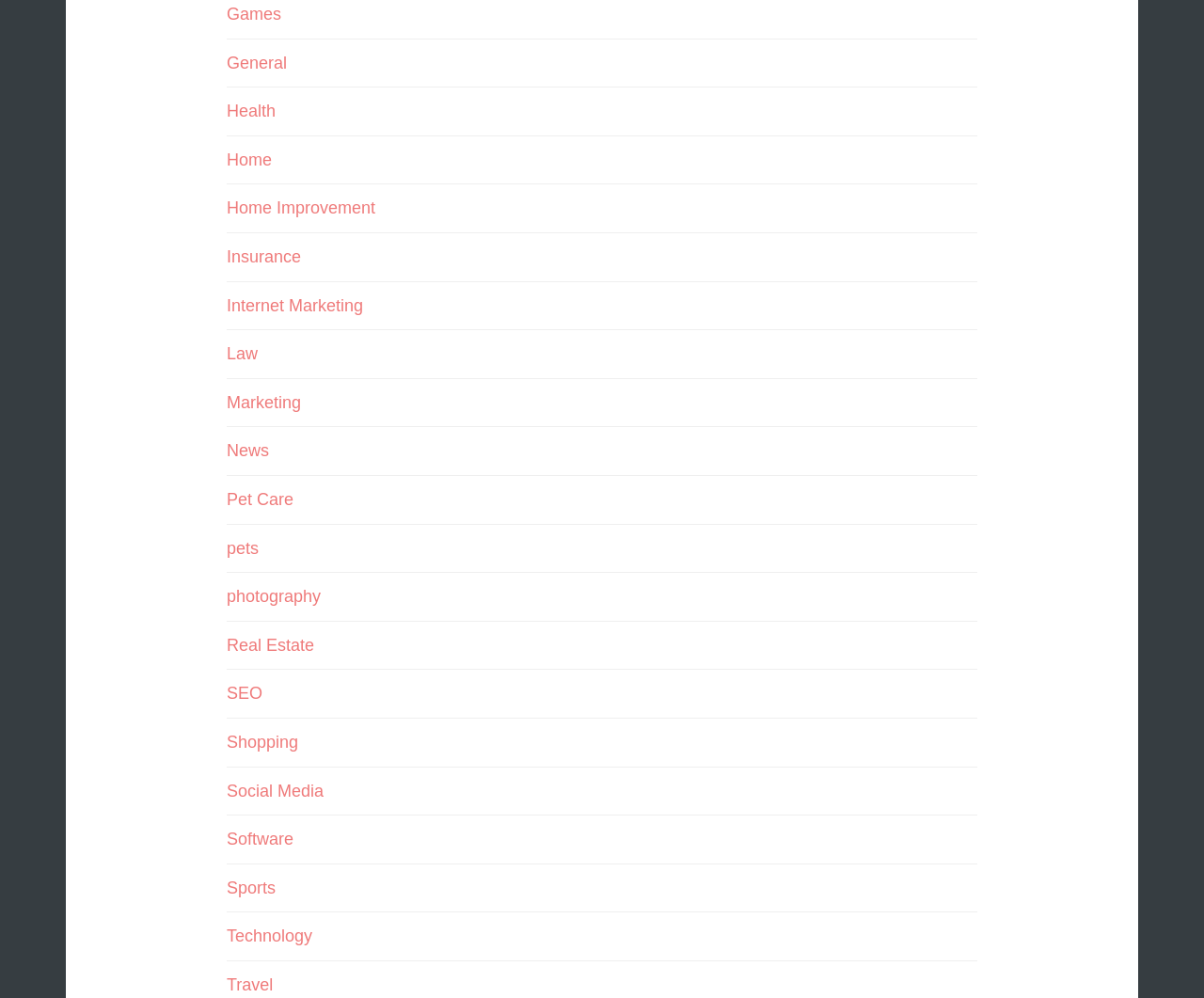Pinpoint the bounding box coordinates of the clickable element needed to complete the instruction: "Check out the Technology section". The coordinates should be provided as four float numbers between 0 and 1: [left, top, right, bottom].

[0.188, 0.929, 0.259, 0.948]